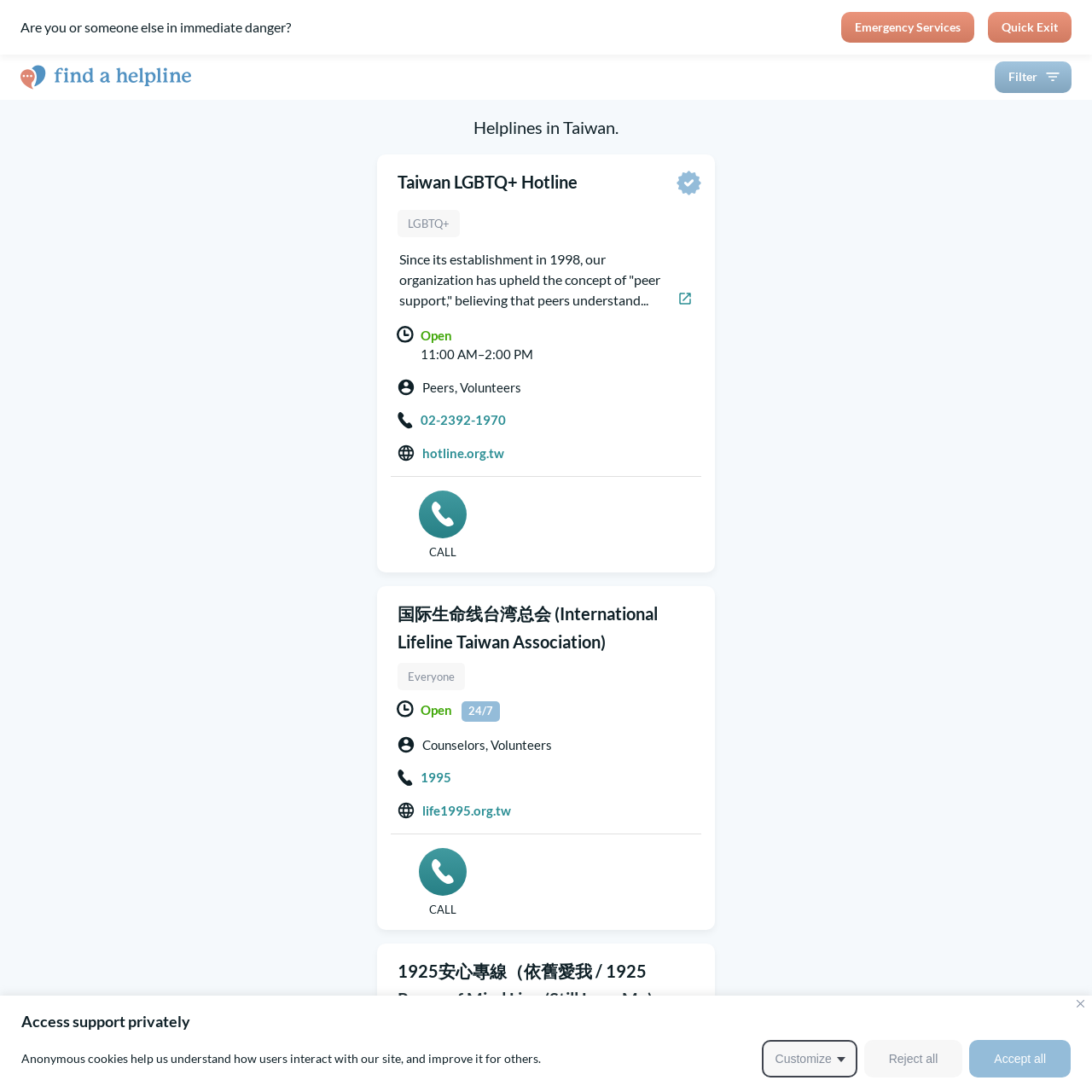Please identify the bounding box coordinates of the element's region that I should click in order to complete the following instruction: "Click the 'Emergency Services' button". The bounding box coordinates consist of four float numbers between 0 and 1, i.e., [left, top, right, bottom].

[0.77, 0.011, 0.892, 0.039]